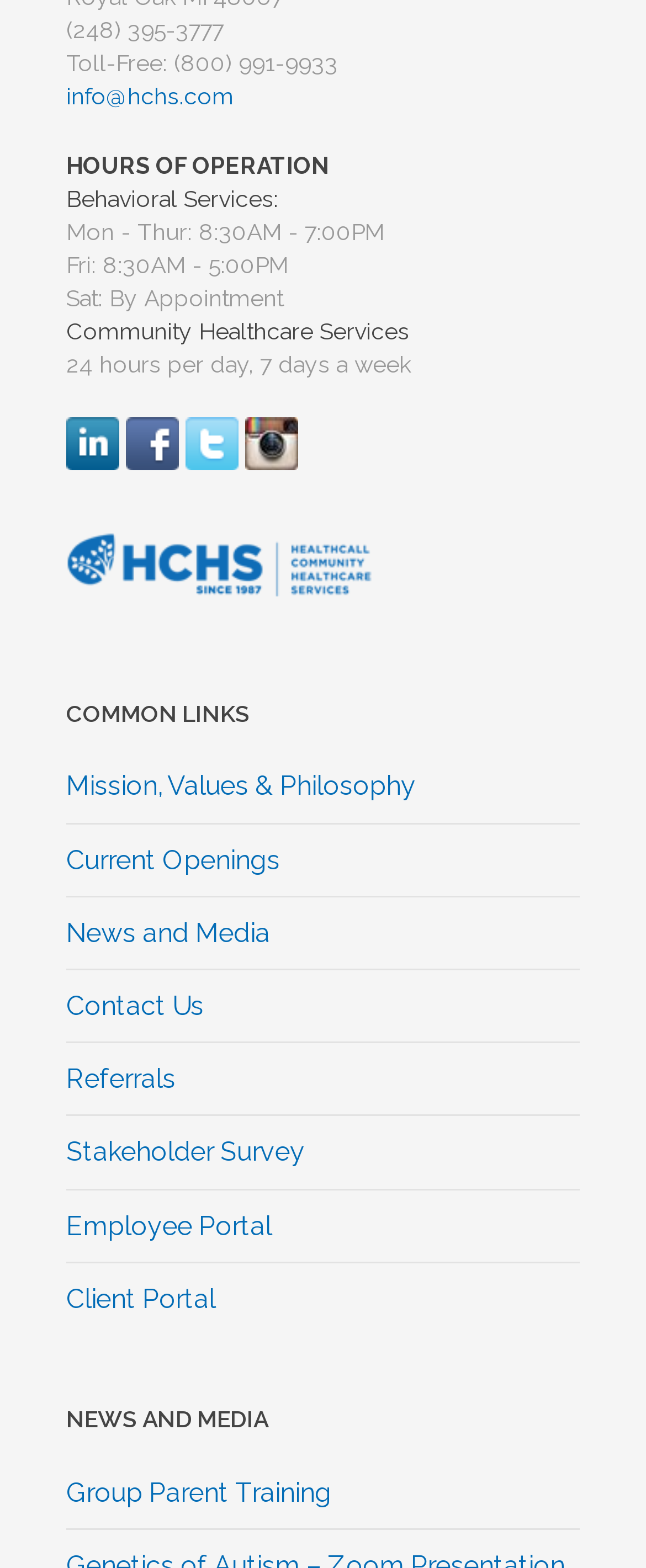Pinpoint the bounding box coordinates of the element you need to click to execute the following instruction: "Contact Us". The bounding box should be represented by four float numbers between 0 and 1, in the format [left, top, right, bottom].

[0.103, 0.632, 0.315, 0.652]